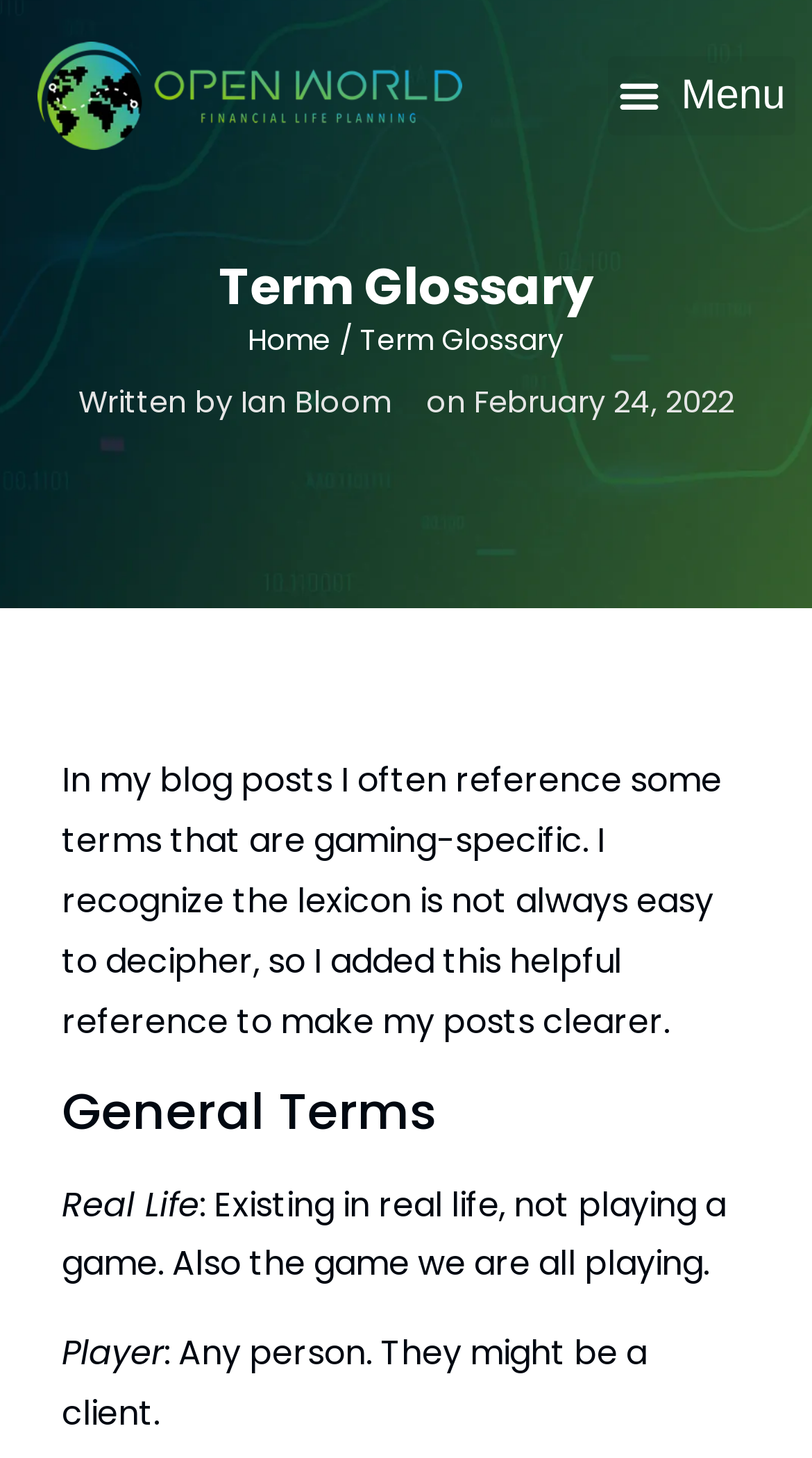Elaborate on the different components and information displayed on the webpage.

This webpage is a term glossary, specifically focused on gaming terminology. At the top left, there is a link to an unknown destination, and to its right, a button labeled "Menu Toggle" that is currently not expanded. Below these elements, a prominent heading "Term Glossary" is centered. 

To the right of the heading, there are two links, "Home" and "Written by Ian Bloom", with a slash separator in between. Below these links, the date "February 24, 2022" is displayed. 

A paragraph of text explains the purpose of the glossary, stating that the author often references gaming-specific terms in their blog posts and wants to provide a helpful reference to make their posts clearer. 

Below this explanatory text, a heading "General Terms" is centered. Under this heading, there are several definitions listed. The first definition is for "Real Life", which is described as existing in real life, not playing a game, and also referred to as the game we are all playing. The second definition is for "Player", which is defined as any person, who might be a client. These definitions are arranged in a vertical list, with the term on top and its description below.